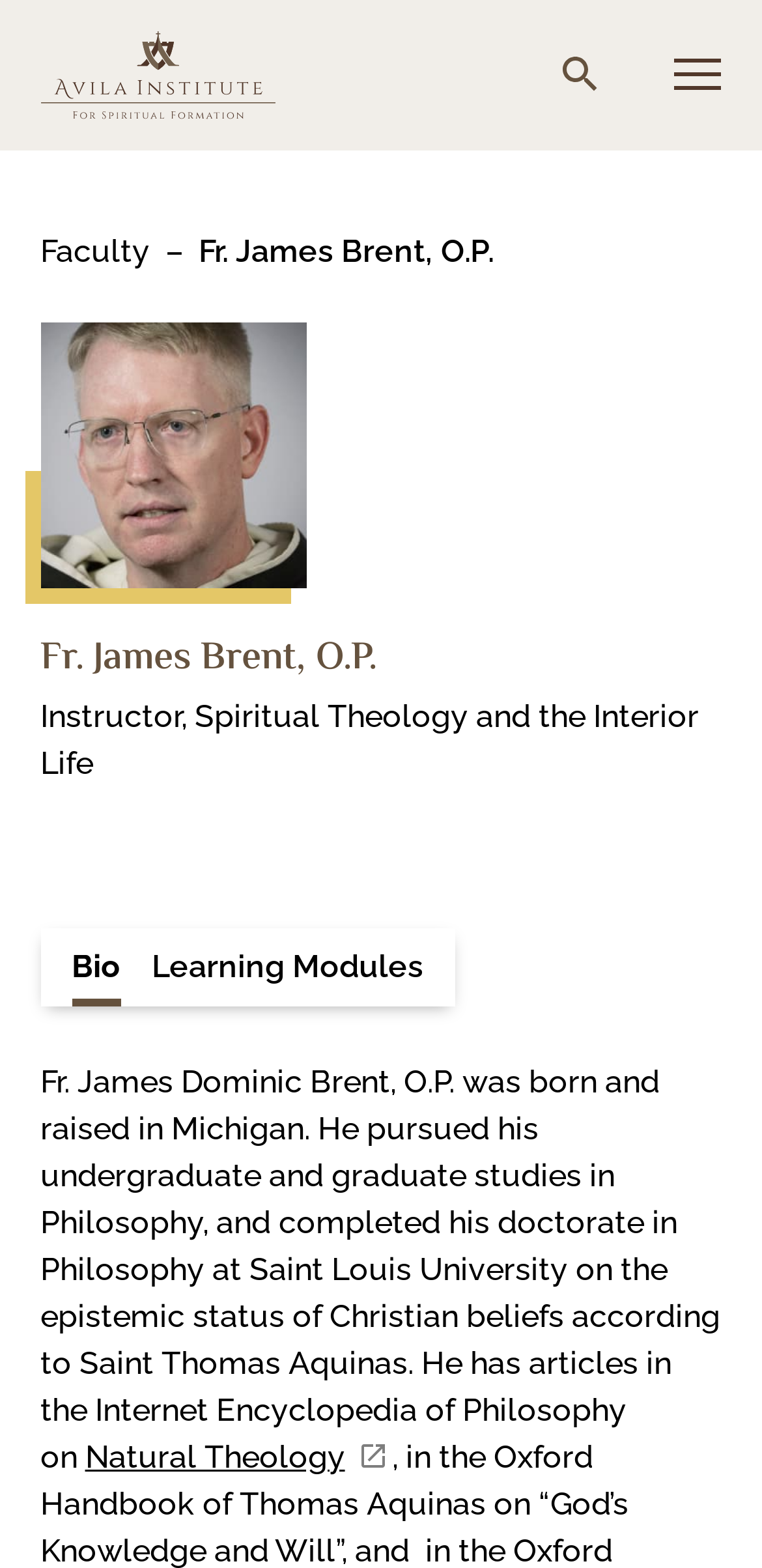What is the name of the instructor?
Based on the image, respond with a single word or phrase.

Fr. James Brent, O.P.